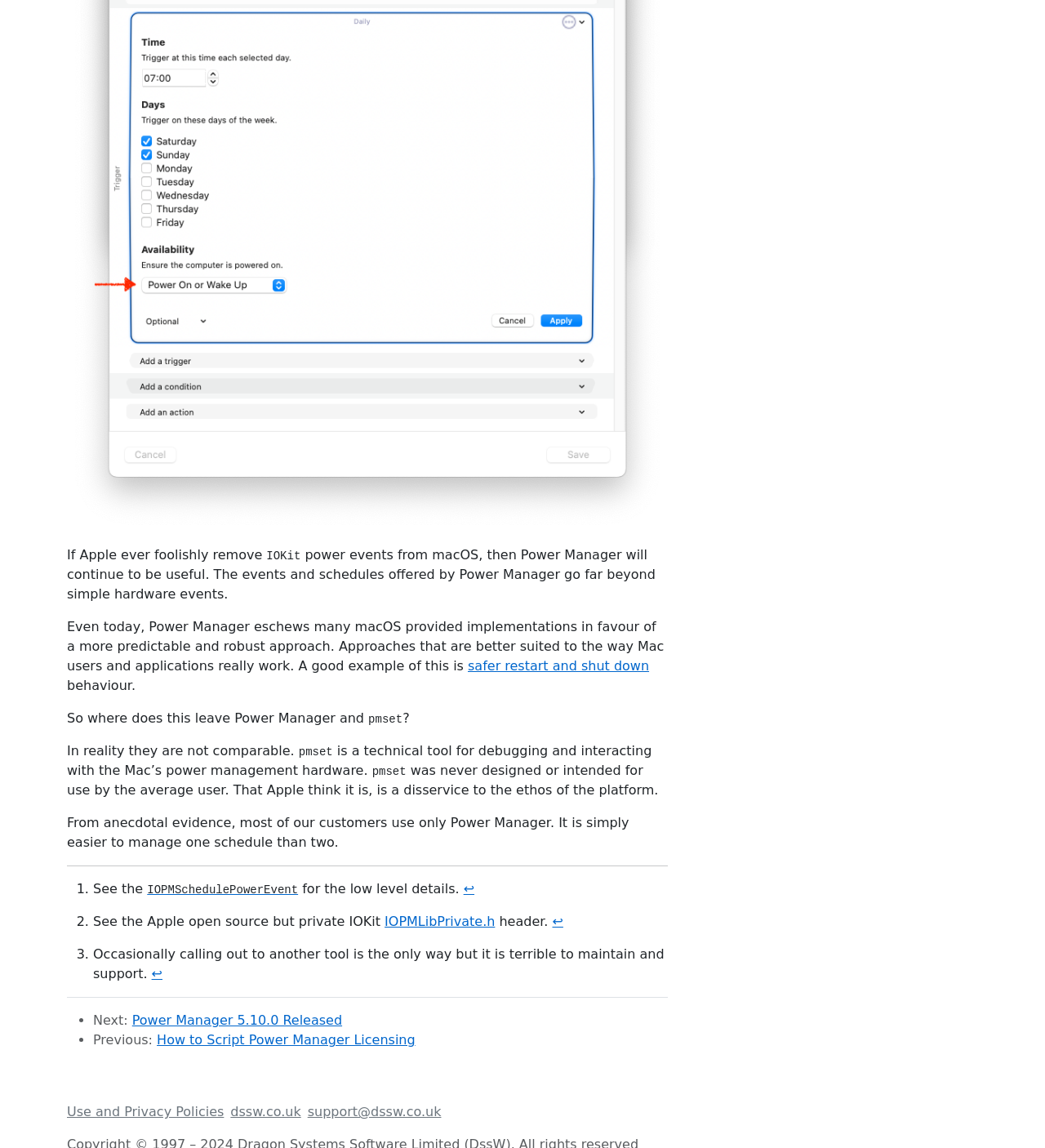Locate the bounding box coordinates of the region to be clicked to comply with the following instruction: "Click on 'safer restart and shut down'". The coordinates must be four float numbers between 0 and 1, in the form [left, top, right, bottom].

[0.448, 0.573, 0.621, 0.587]